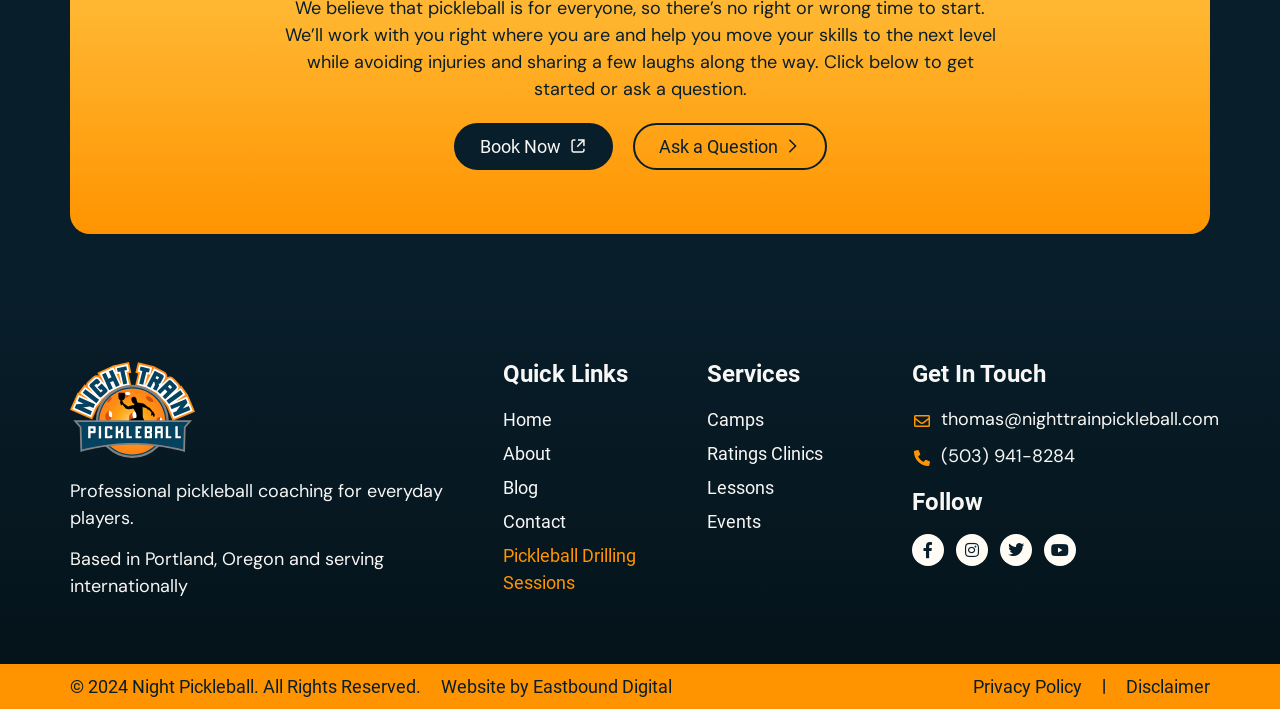What social media platforms can you follow the pickleball coaching service on?
Carefully analyze the image and provide a detailed answer to the question.

The social media platforms that you can follow the pickleball coaching service on can be found in the 'Follow' section, which includes links to Facebook, Instagram, Twitter, and Youtube.